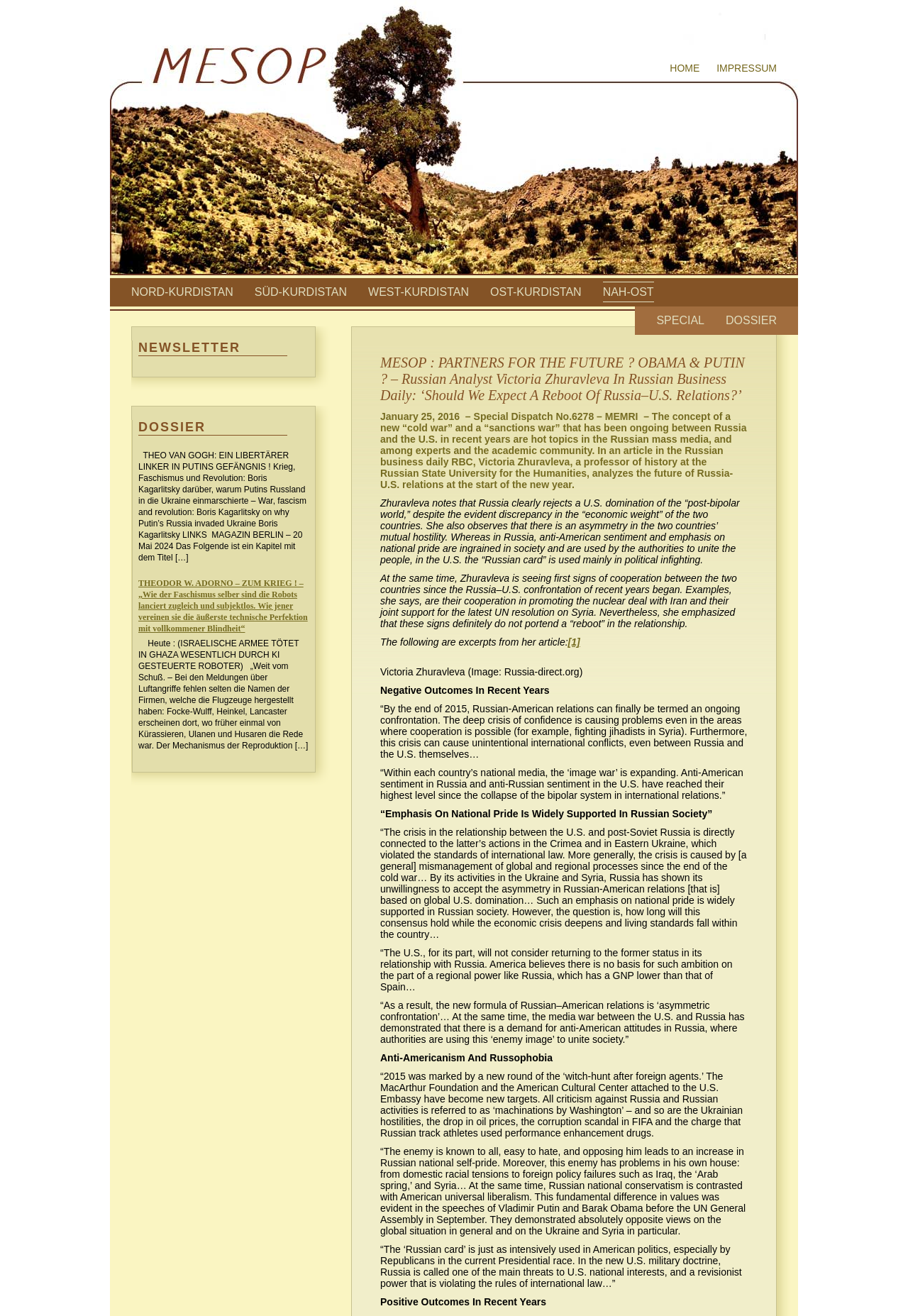Please provide a one-word or phrase answer to the question: 
What is the name of the university where Victoria Zhuravleva is a professor?

Russian State University for the Humanities